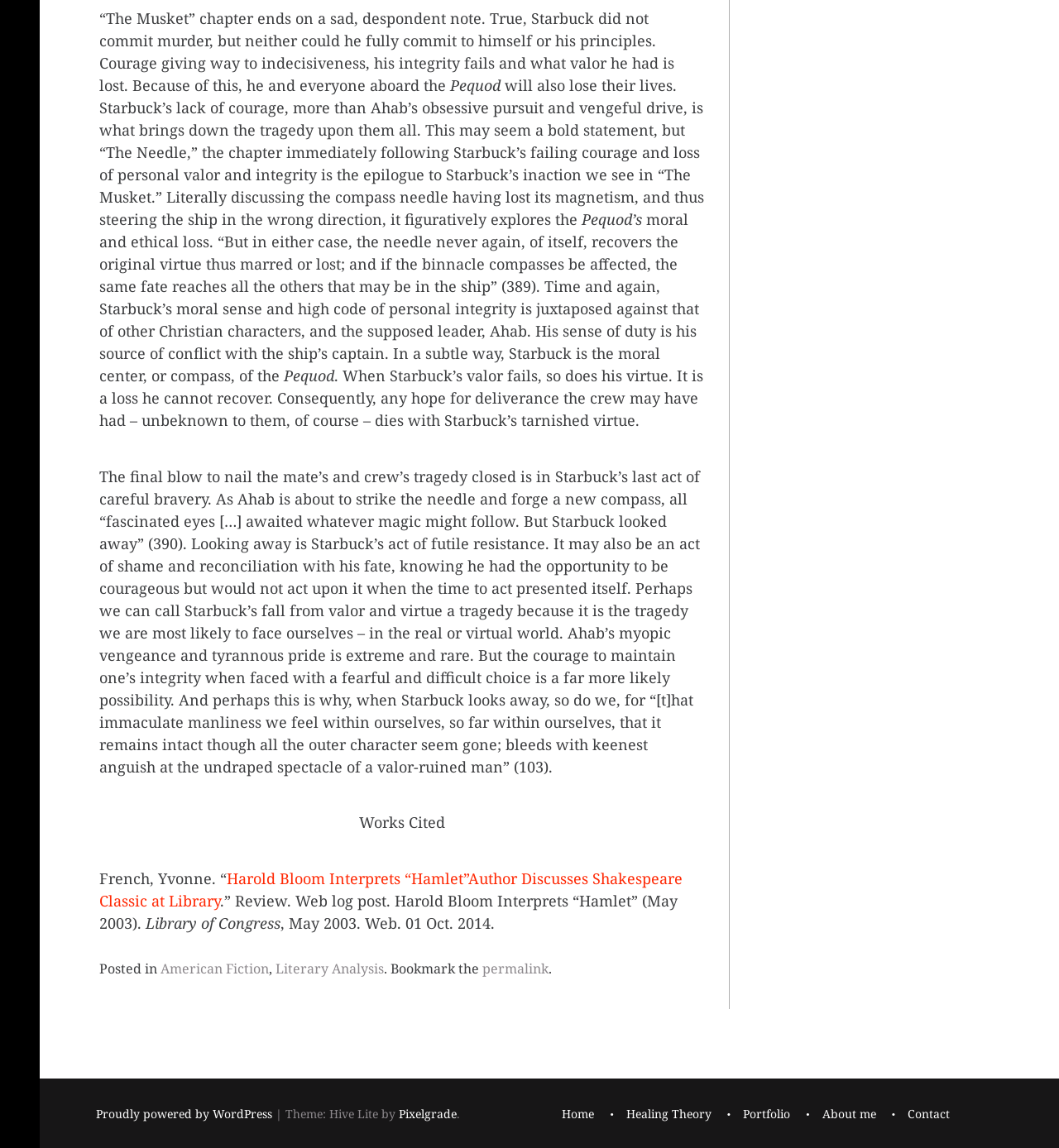Please mark the bounding box coordinates of the area that should be clicked to carry out the instruction: "View the About me page".

[0.776, 0.962, 0.827, 0.979]